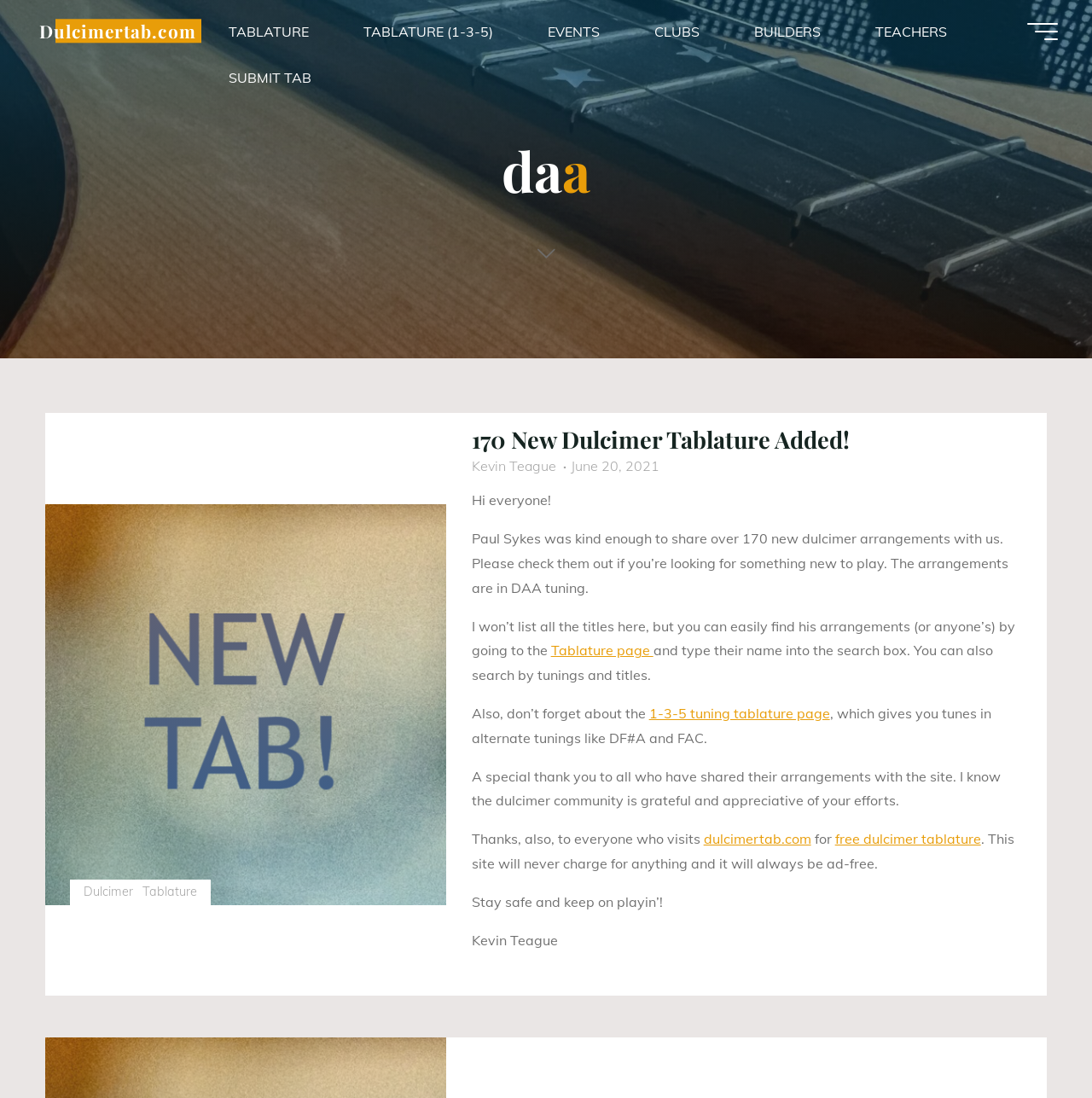From the webpage screenshot, predict the bounding box of the UI element that matches this description: "1-3-5 tuning tablature page".

[0.594, 0.642, 0.76, 0.657]